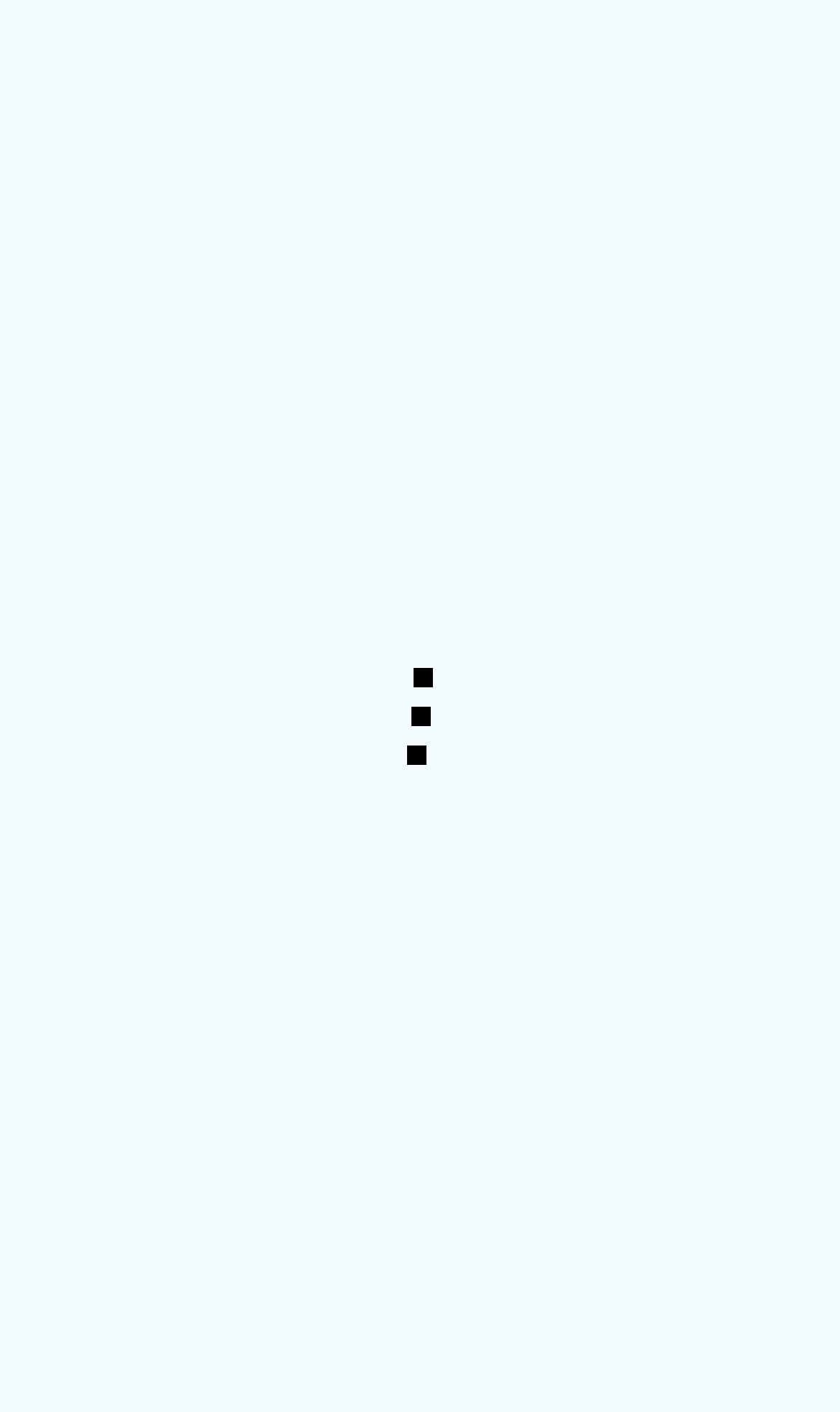Please respond to the question with a concise word or phrase:
What is the name of the website?

Travel Geeky